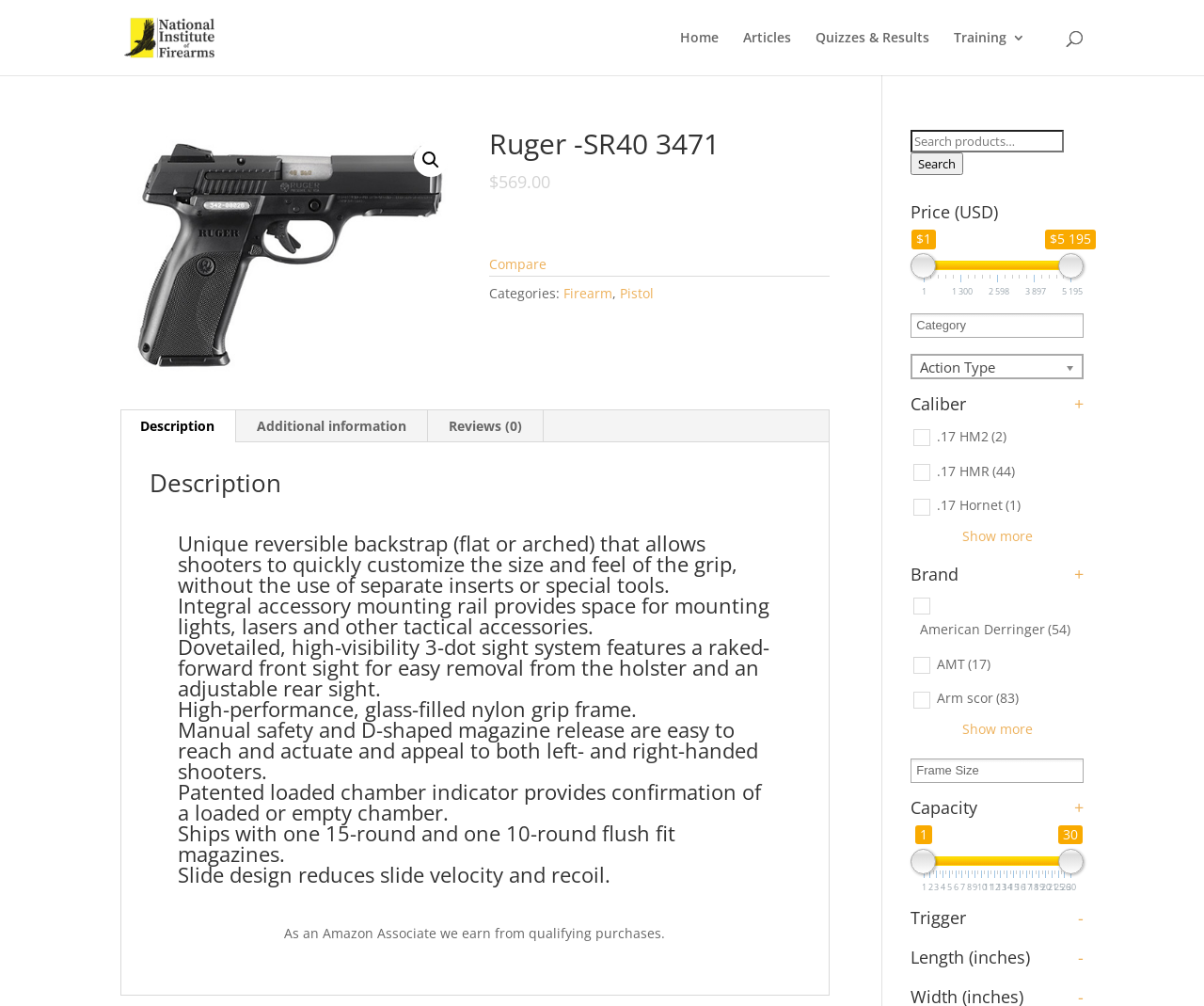Please specify the bounding box coordinates of the area that should be clicked to accomplish the following instruction: "Write a cover letter". The coordinates should consist of four float numbers between 0 and 1, i.e., [left, top, right, bottom].

None